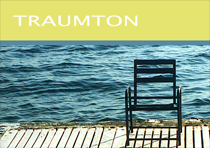What is the material of the deck?
Using the image, respond with a single word or phrase.

Wooden